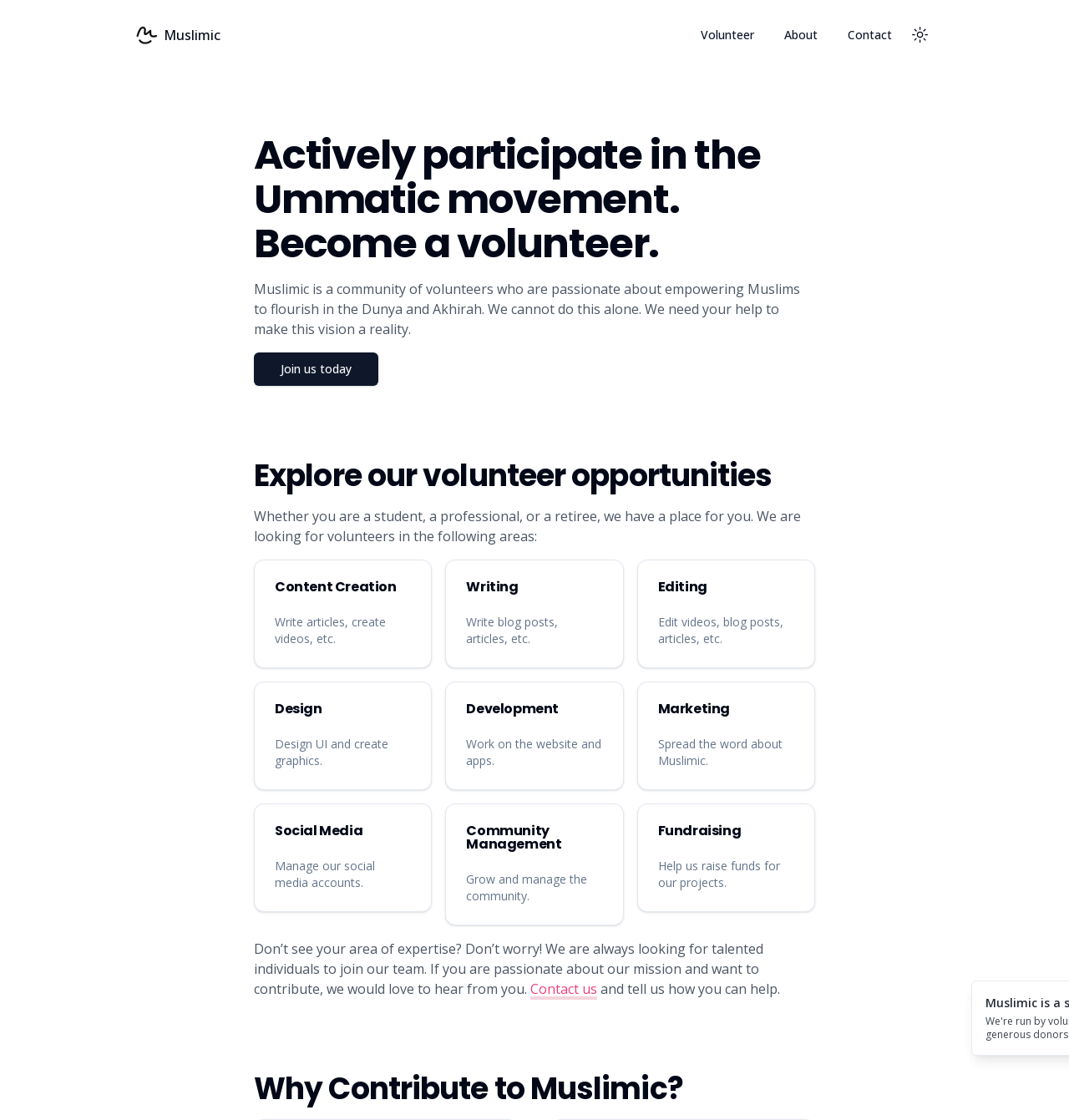Determine and generate the text content of the webpage's headline.

Actively participate in the Ummatic movement.
Become a volunteer.